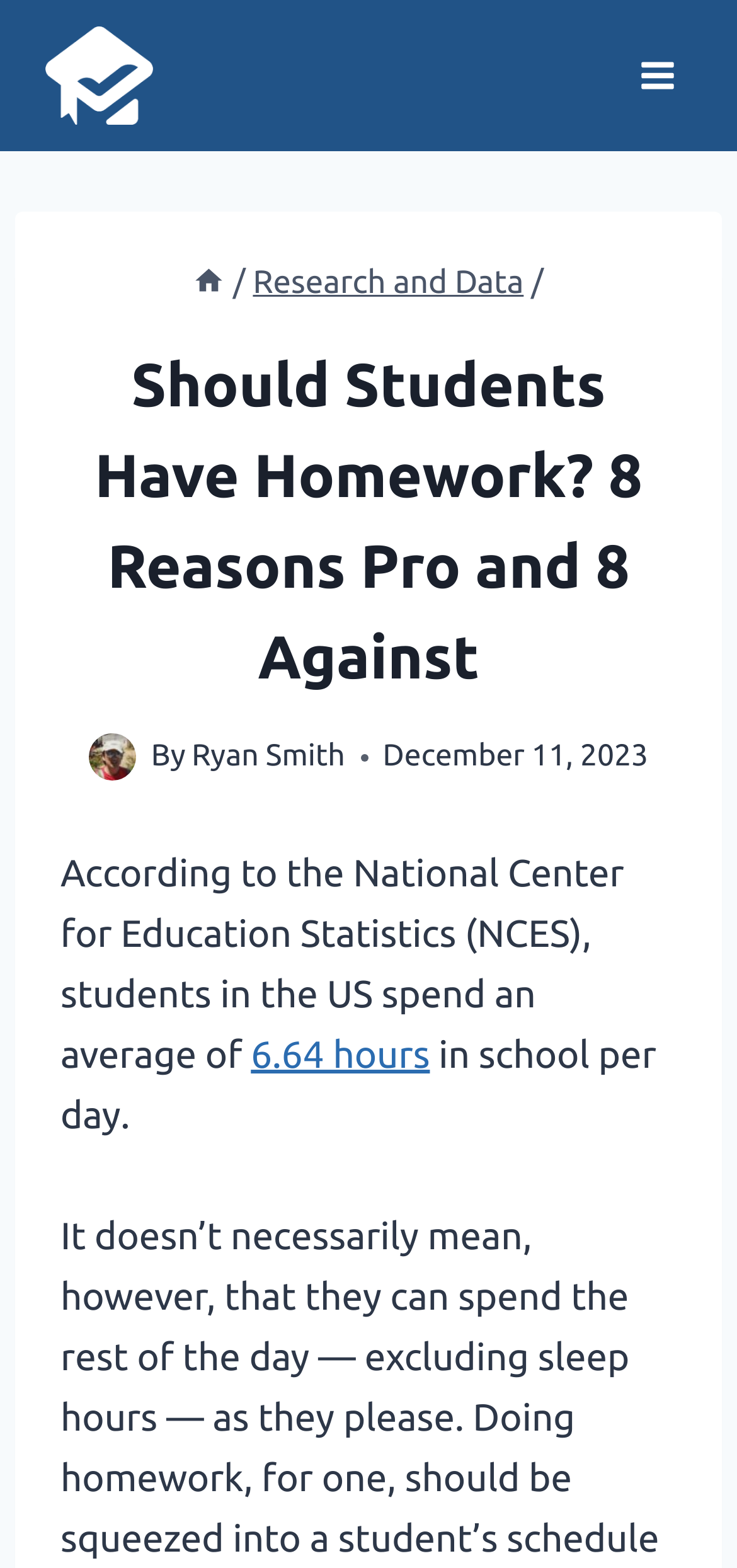What is the name of the website?
Based on the screenshot, provide your answer in one word or phrase.

College Reality Check